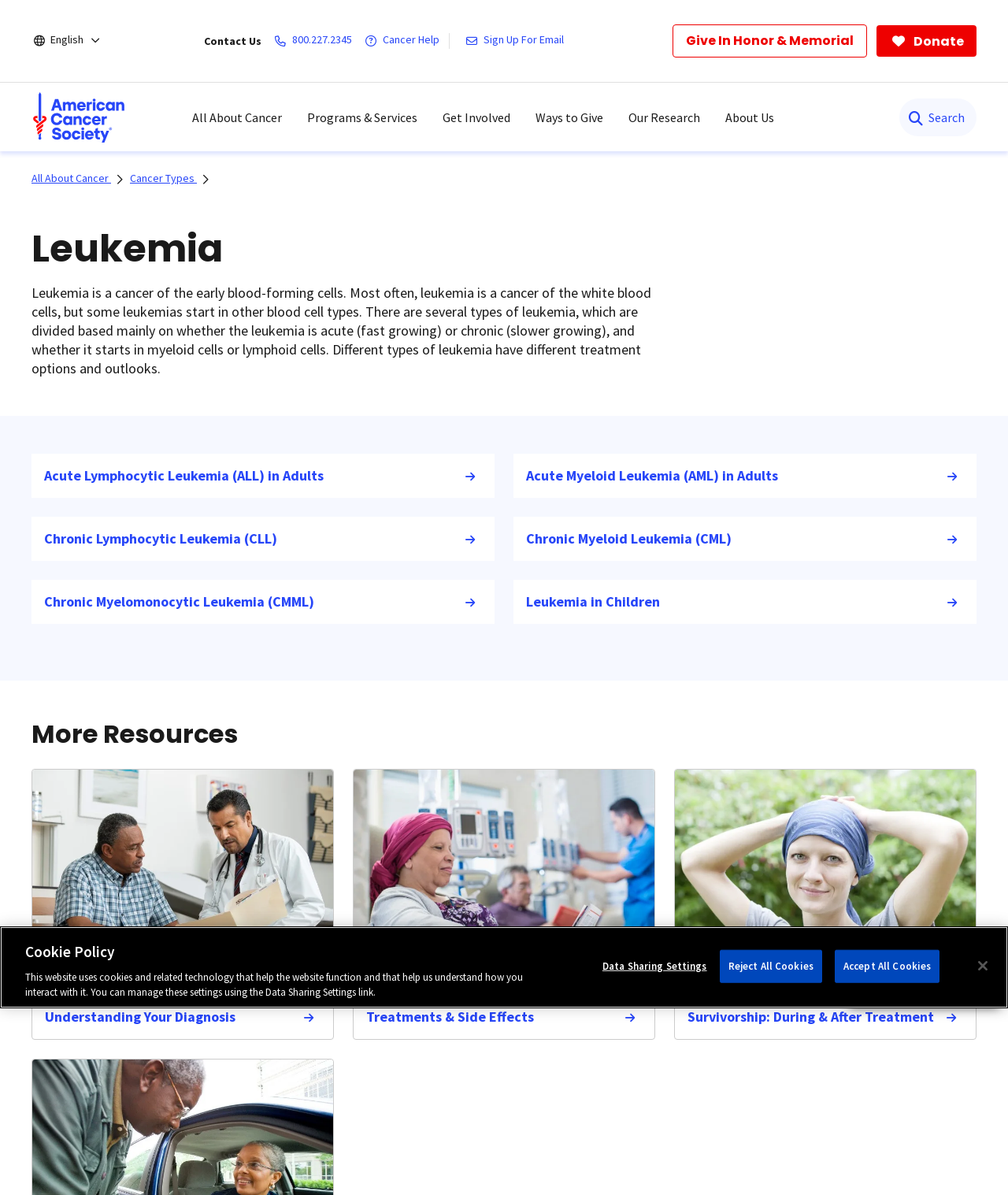Locate the bounding box coordinates of the element to click to perform the following action: 'Click the 'Acute Lymphocytic Leukemia (ALL) in Adults' link'. The coordinates should be given as four float values between 0 and 1, in the form of [left, top, right, bottom].

[0.031, 0.38, 0.491, 0.417]